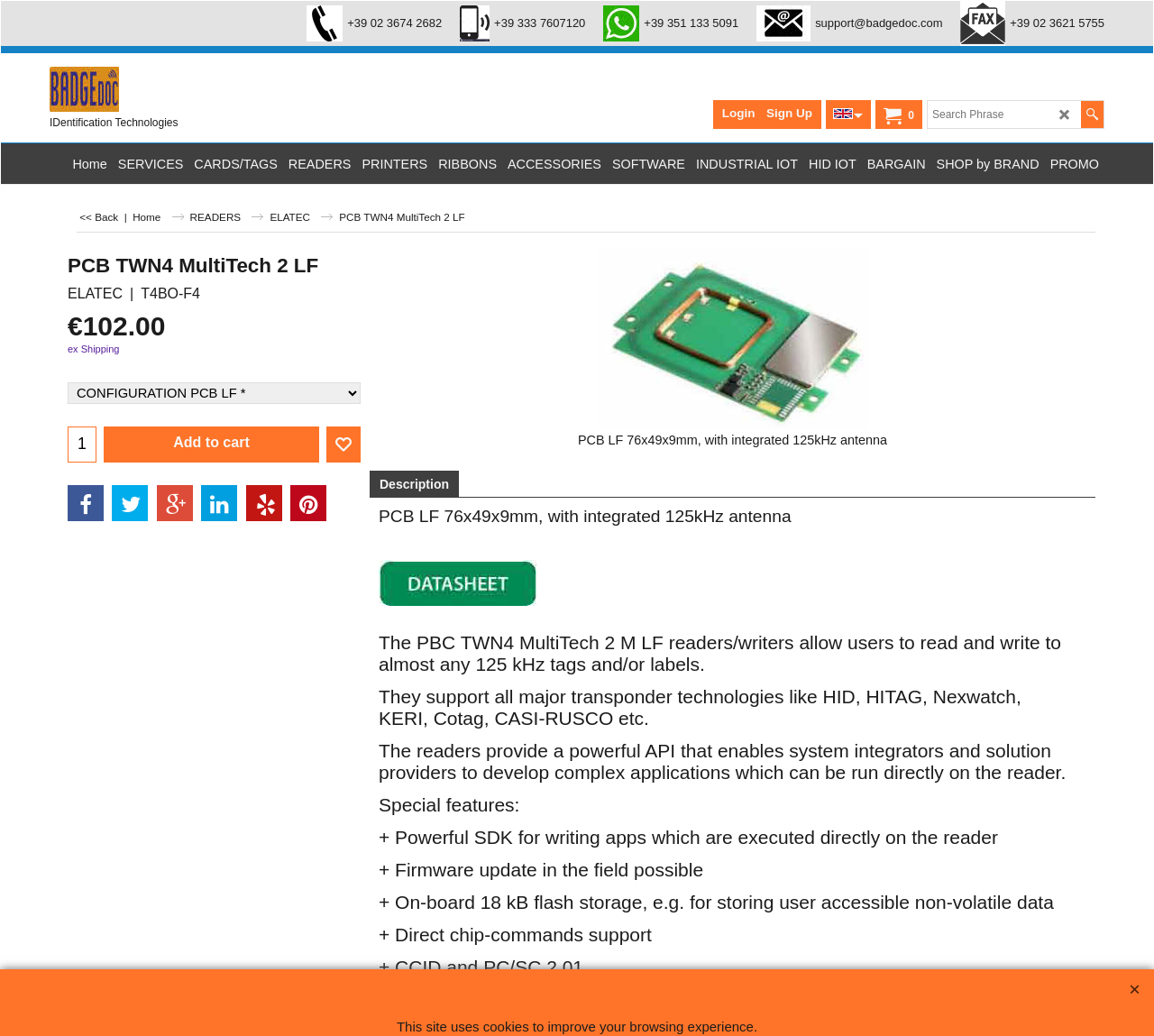Using the element description: "Prom Dresses On Sale", determine the bounding box coordinates. The coordinates should be in the format [left, top, right, bottom], with values between 0 and 1.

None